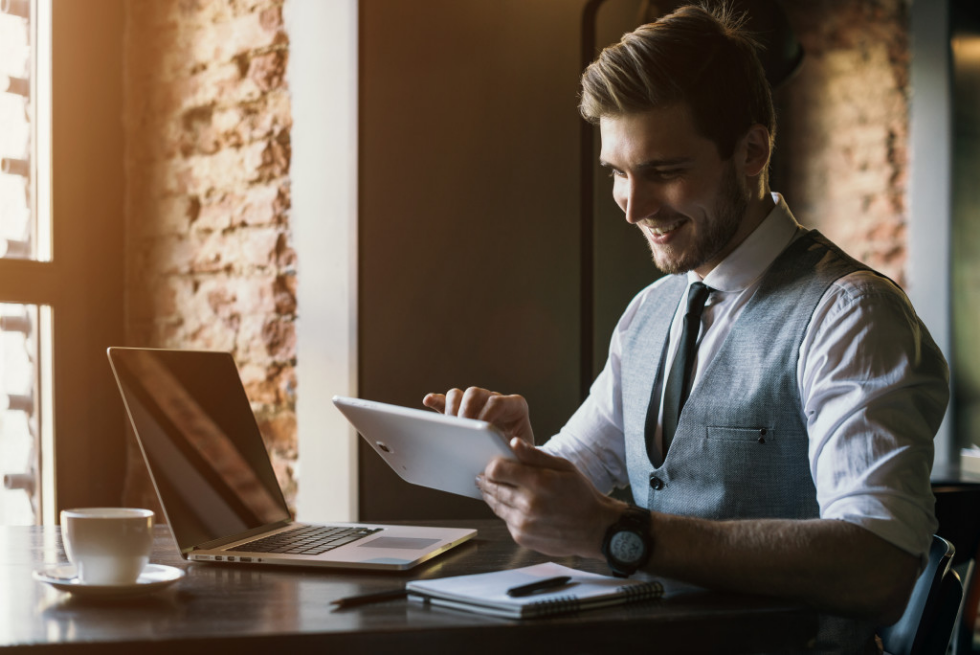Elaborate on the image with a comprehensive description.

The image captures a young, professional man seated at a stylish wooden table in a cozy, well-lit workspace. He is dressed in a smart gray vest over a white shirt, complemented by a tie. With a smile on his face, he attentively interacts with a tablet in his hands while glancing at his laptop, which is open in front of him. A cup of coffee sits on the table beside him, alongside a notepad and pen, suggesting he is engaged in a productive task, perhaps related to recruitment or digital solutions for business. The backdrop features a rustic brick wall and a window that filters warm light into the space, enhancing the pleasant ambiance. This scene reflects a modern approach to business, emphasizing technology and strategic recruitment efforts.